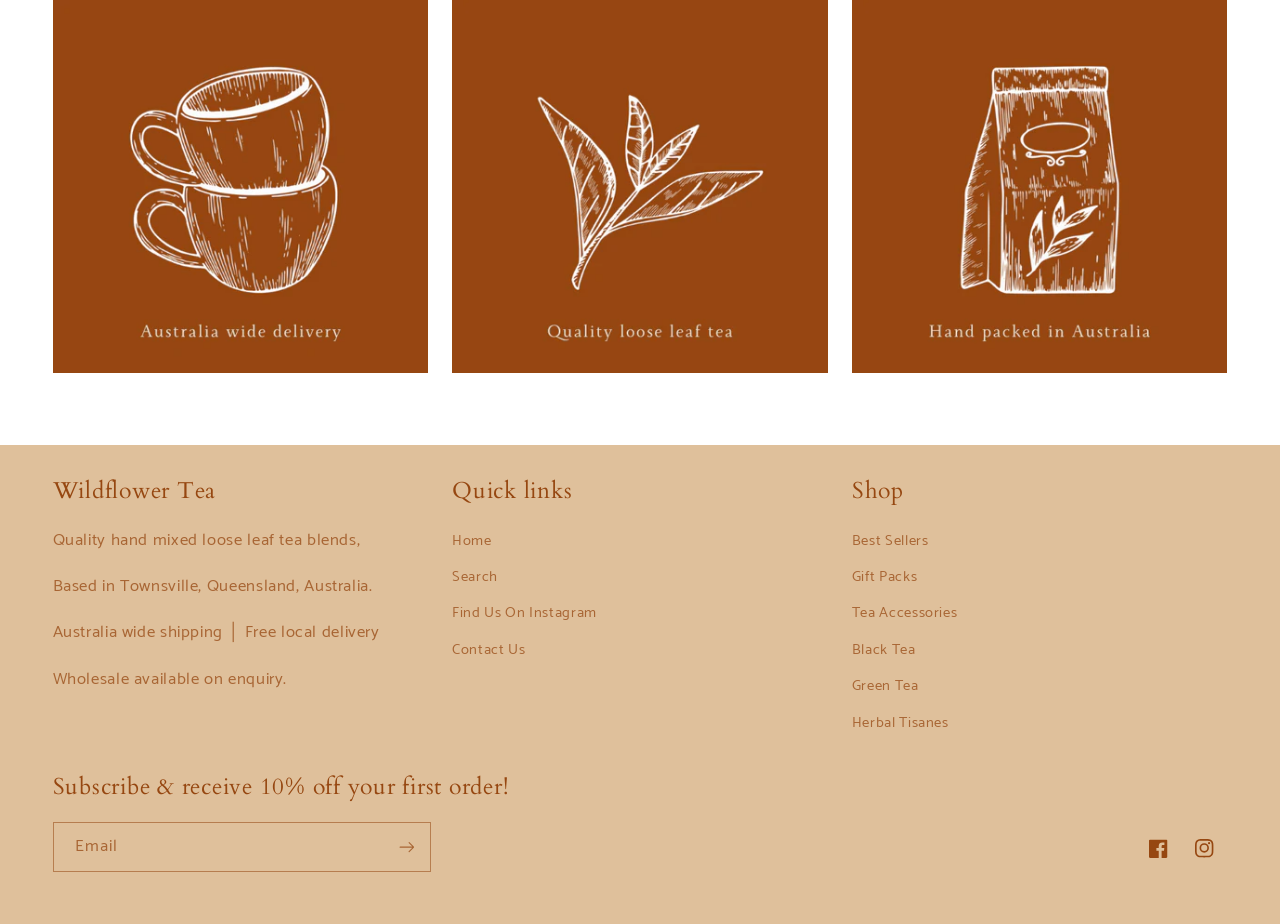Please specify the bounding box coordinates for the clickable region that will help you carry out the instruction: "Enter email address in the subscription box".

[0.042, 0.891, 0.336, 0.942]